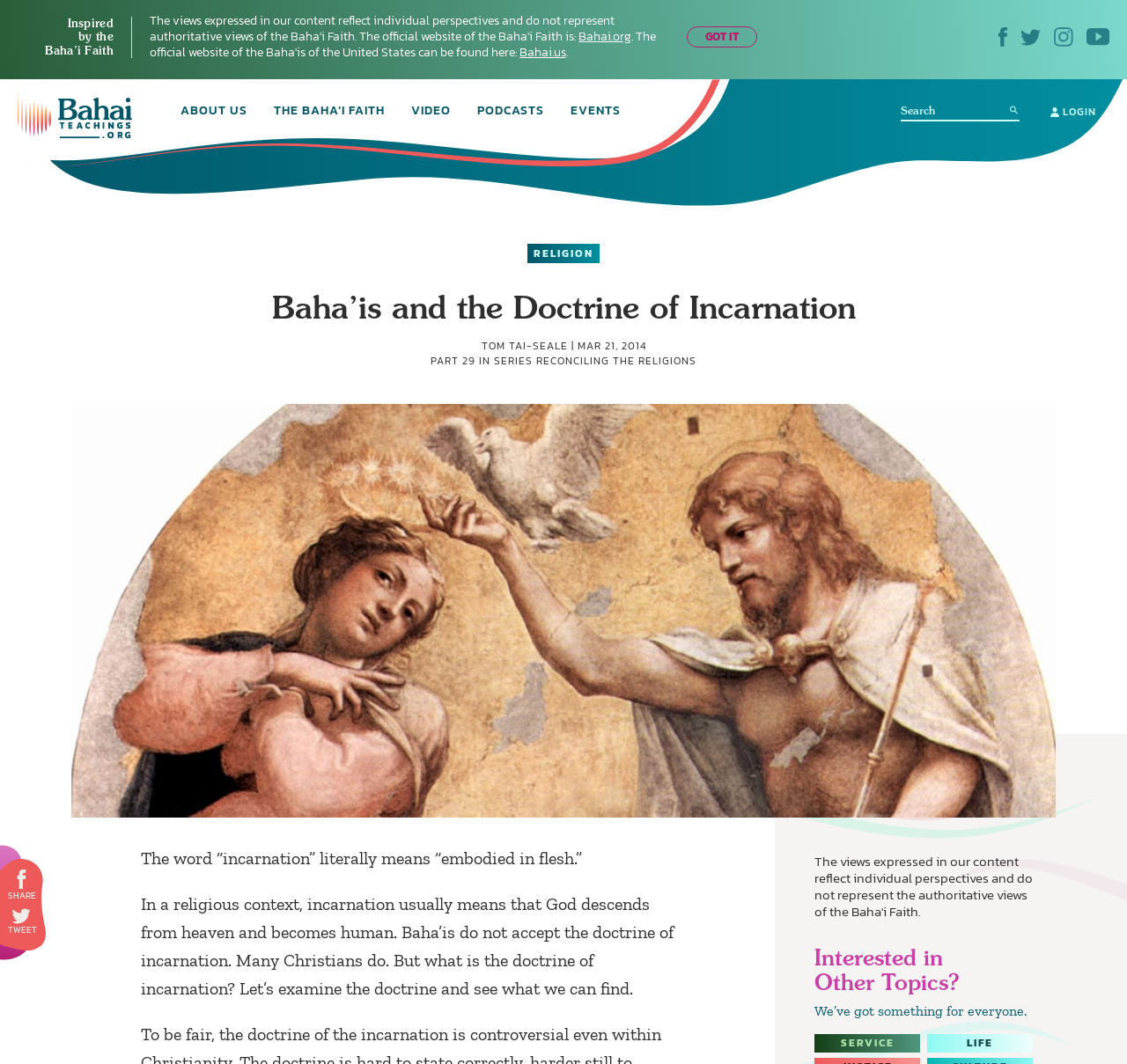Identify and provide the bounding box for the element described by: "GOT IT".

[0.609, 0.025, 0.672, 0.045]